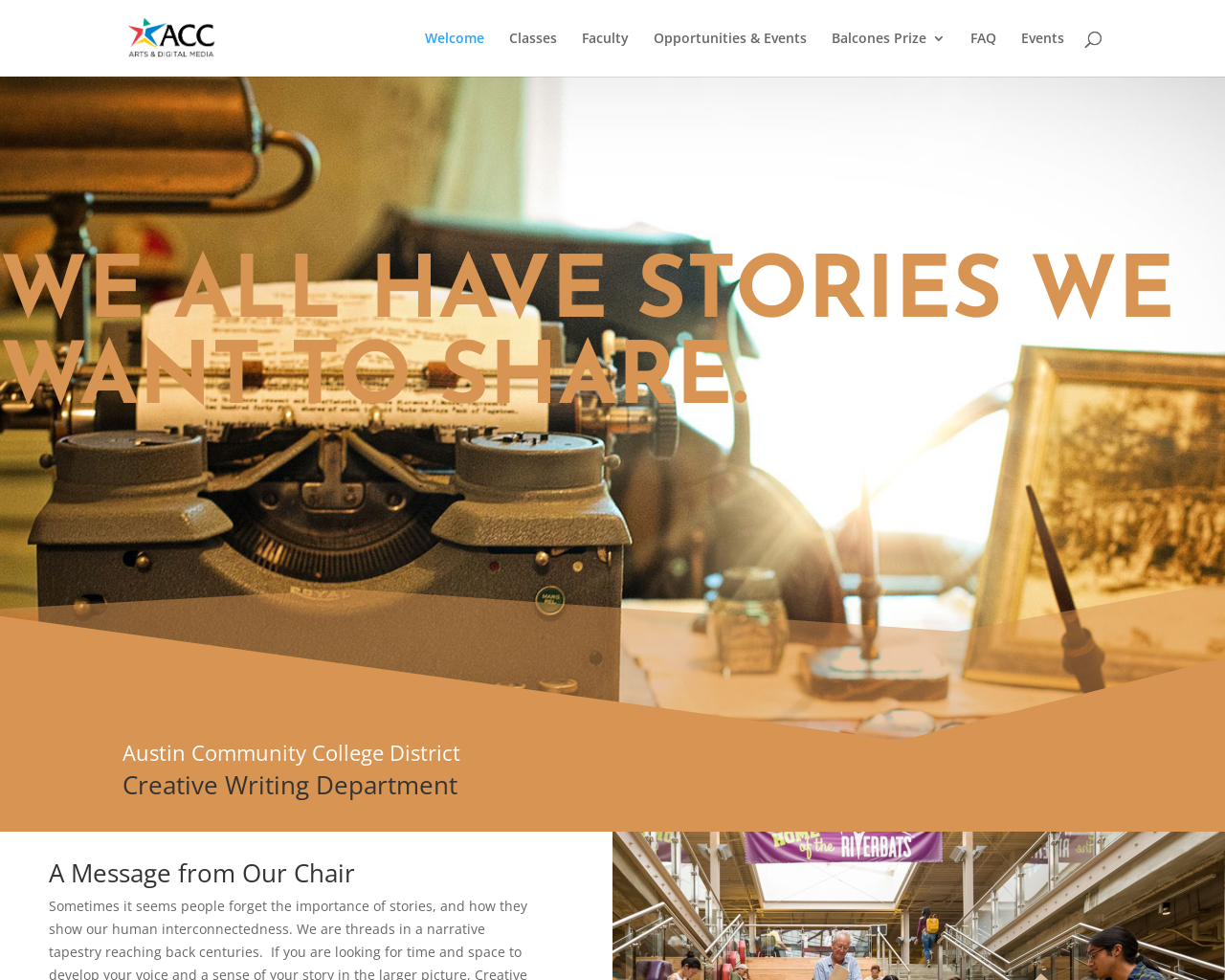Identify the coordinates of the bounding box for the element that must be clicked to accomplish the instruction: "Read the article about S2E11 Persona Support".

None